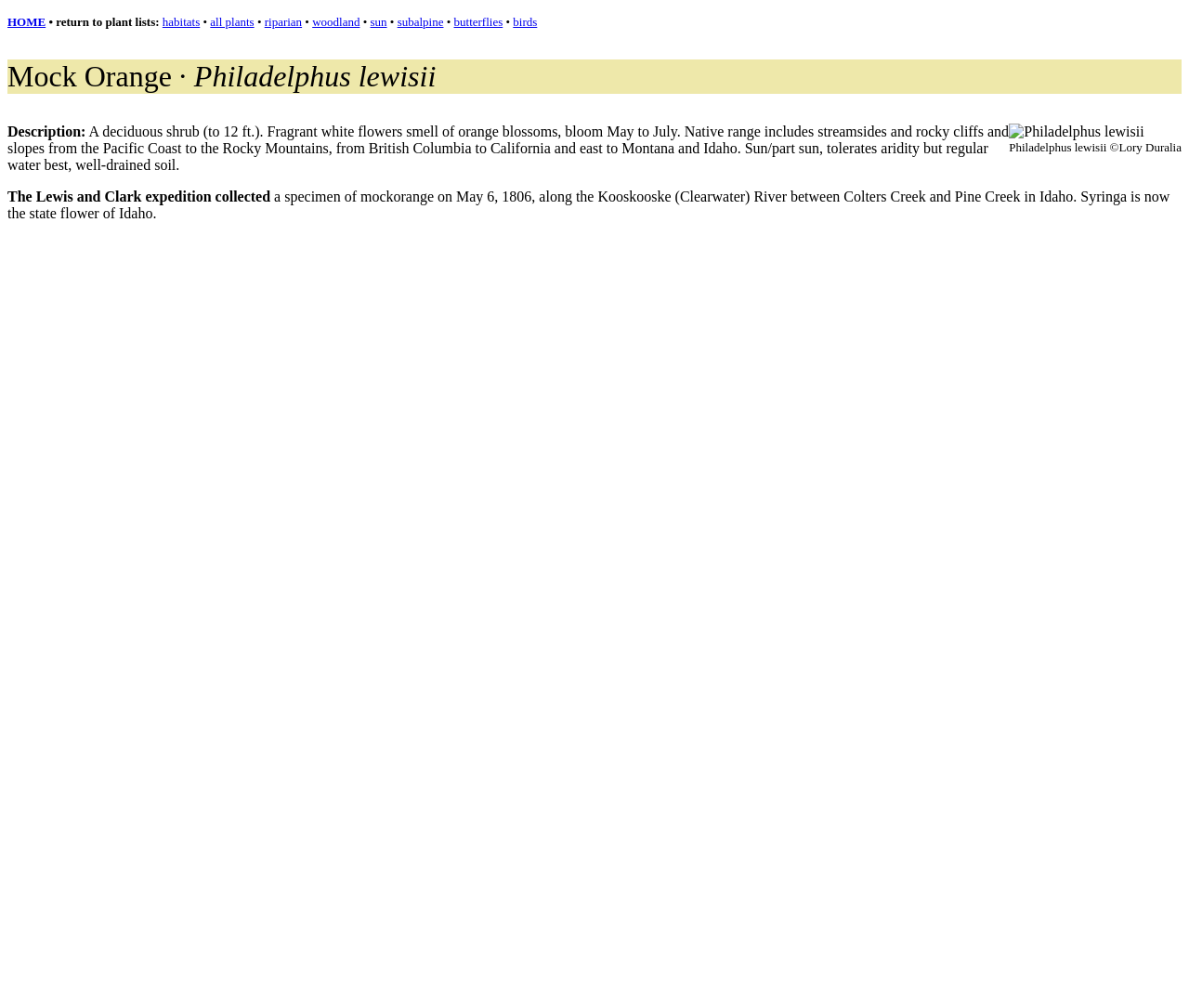For the following element description, predict the bounding box coordinates in the format (top-left x, top-left y, bottom-right x, bottom-right y). All values should be floating point numbers between 0 and 1. Description: Accept

None